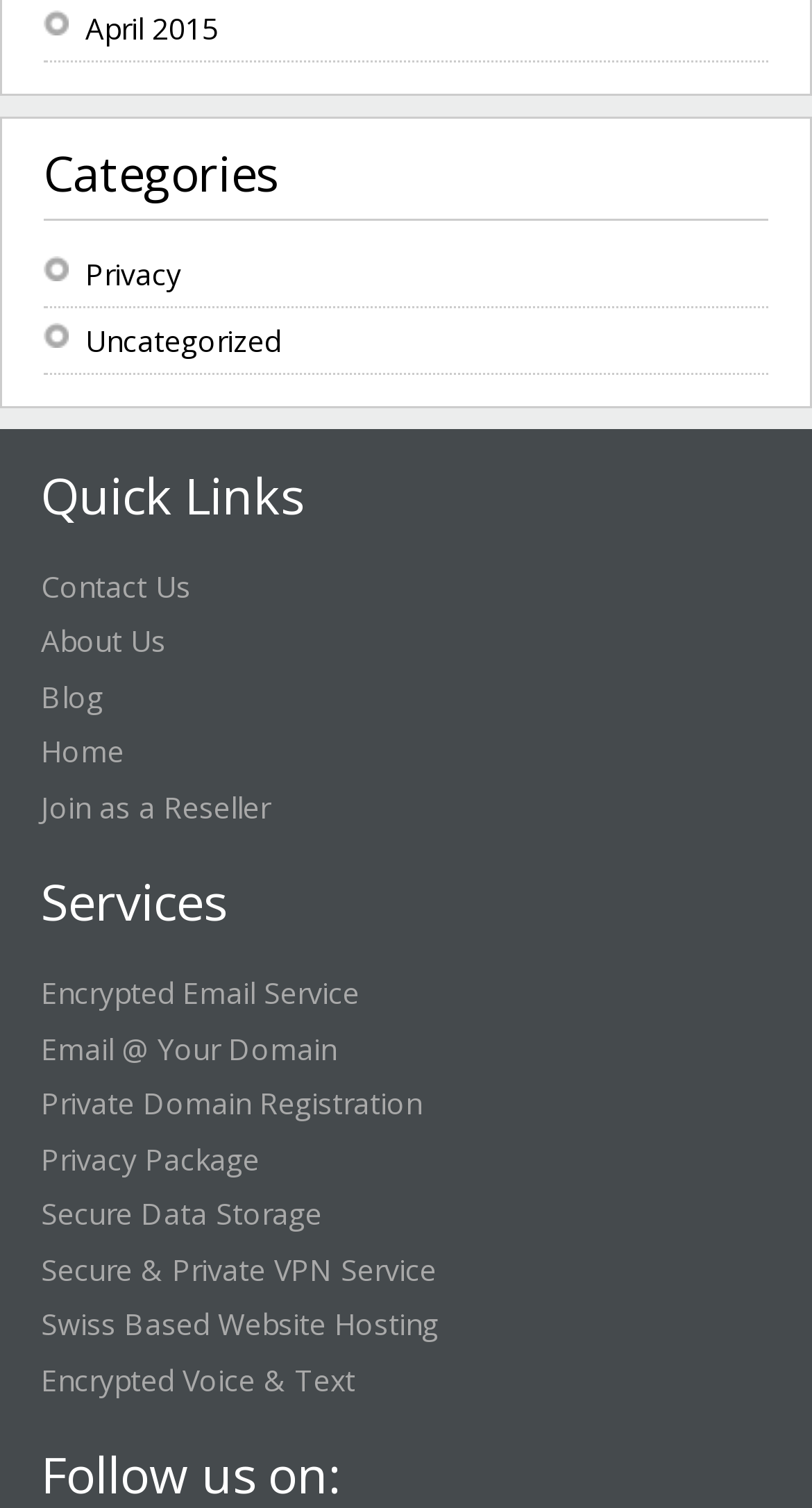Can you pinpoint the bounding box coordinates for the clickable element required for this instruction: "go to the homepage"? The coordinates should be four float numbers between 0 and 1, i.e., [left, top, right, bottom].

None